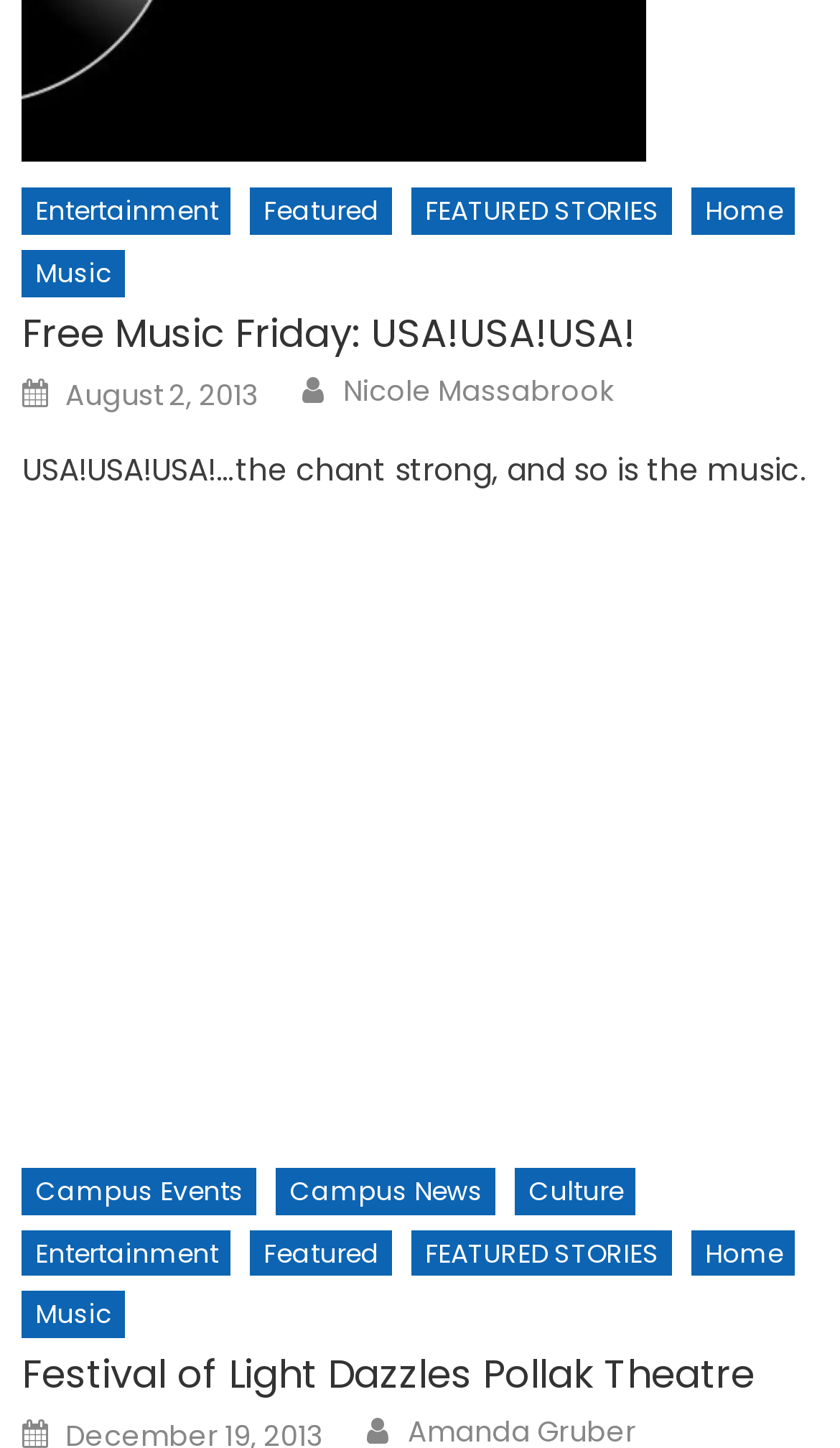What is the topic of the article 'Festival of Light Dazzles Pollak Theatre'?
Use the image to give a comprehensive and detailed response to the question.

The topic of the article 'Festival of Light Dazzles Pollak Theatre' is Campus Events because the link 'Campus Events' is present in the bottom navigation bar and the article title suggests an event related to the campus.